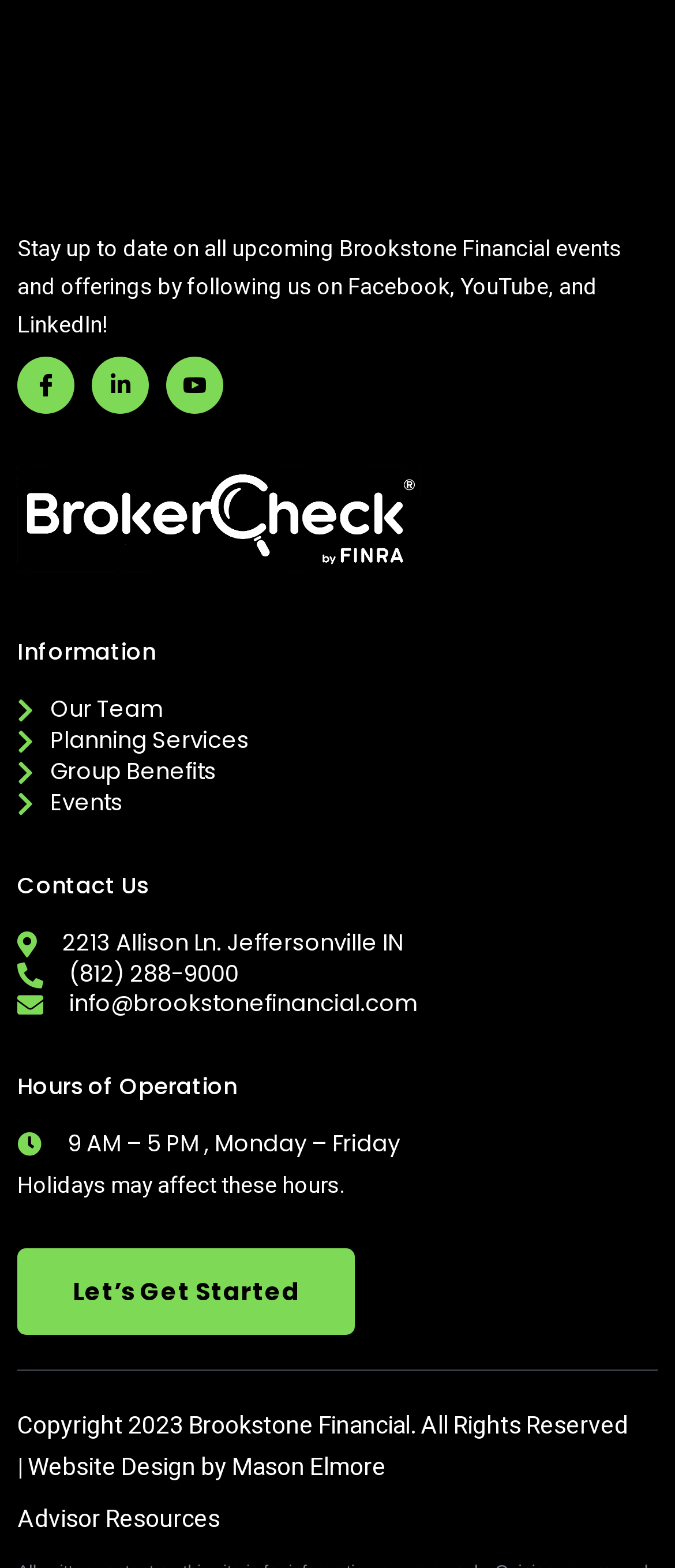What are the company's hours of operation?
From the image, provide a succinct answer in one word or a short phrase.

9 AM – 5 PM, Monday – Friday